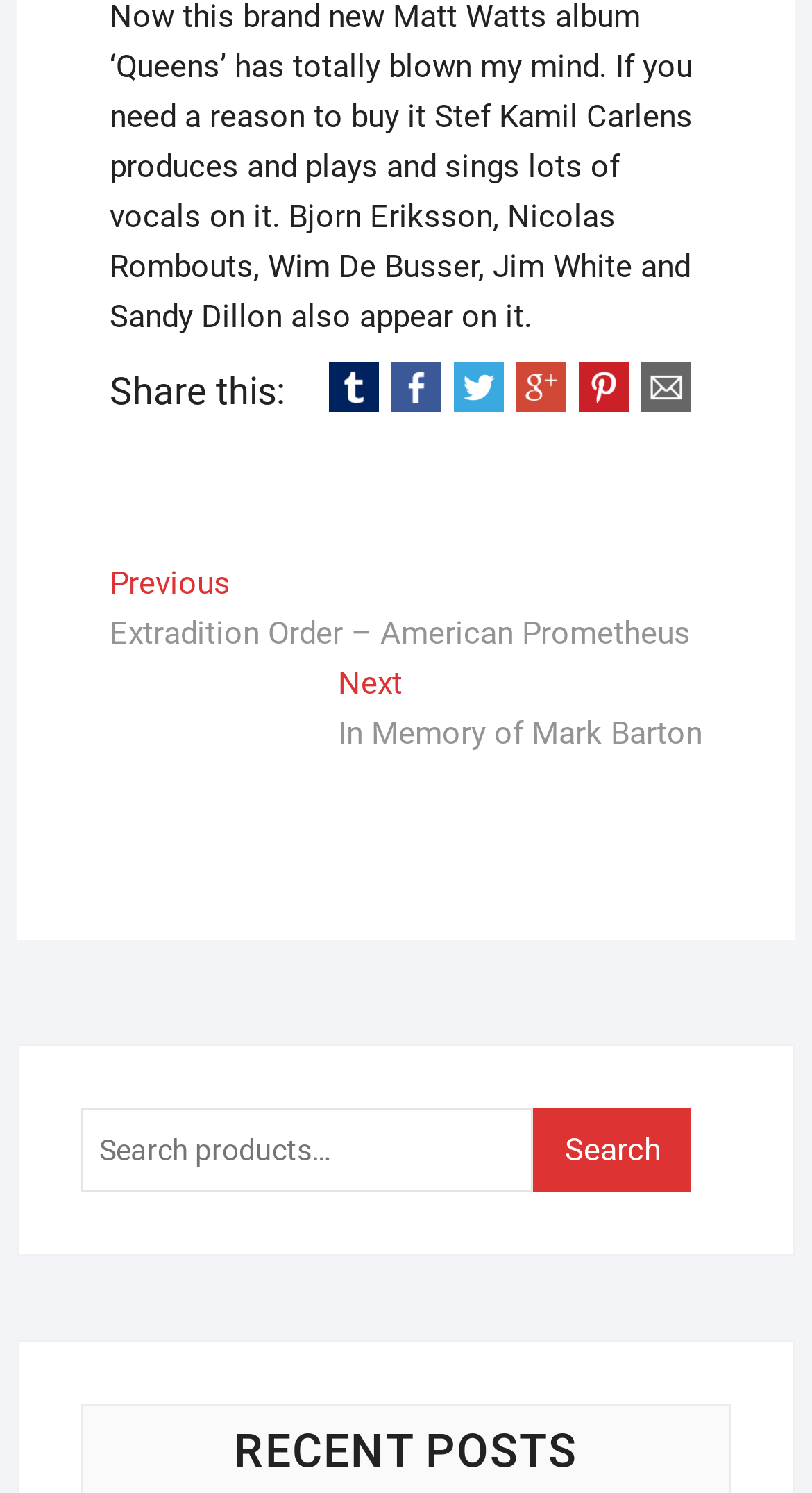Based on what you see in the screenshot, provide a thorough answer to this question: What is the content type of the webpage?

The webpage appears to be a blog post, as it contains a title, content, and navigation links to other posts, indicating that it is part of a blog or online journal.